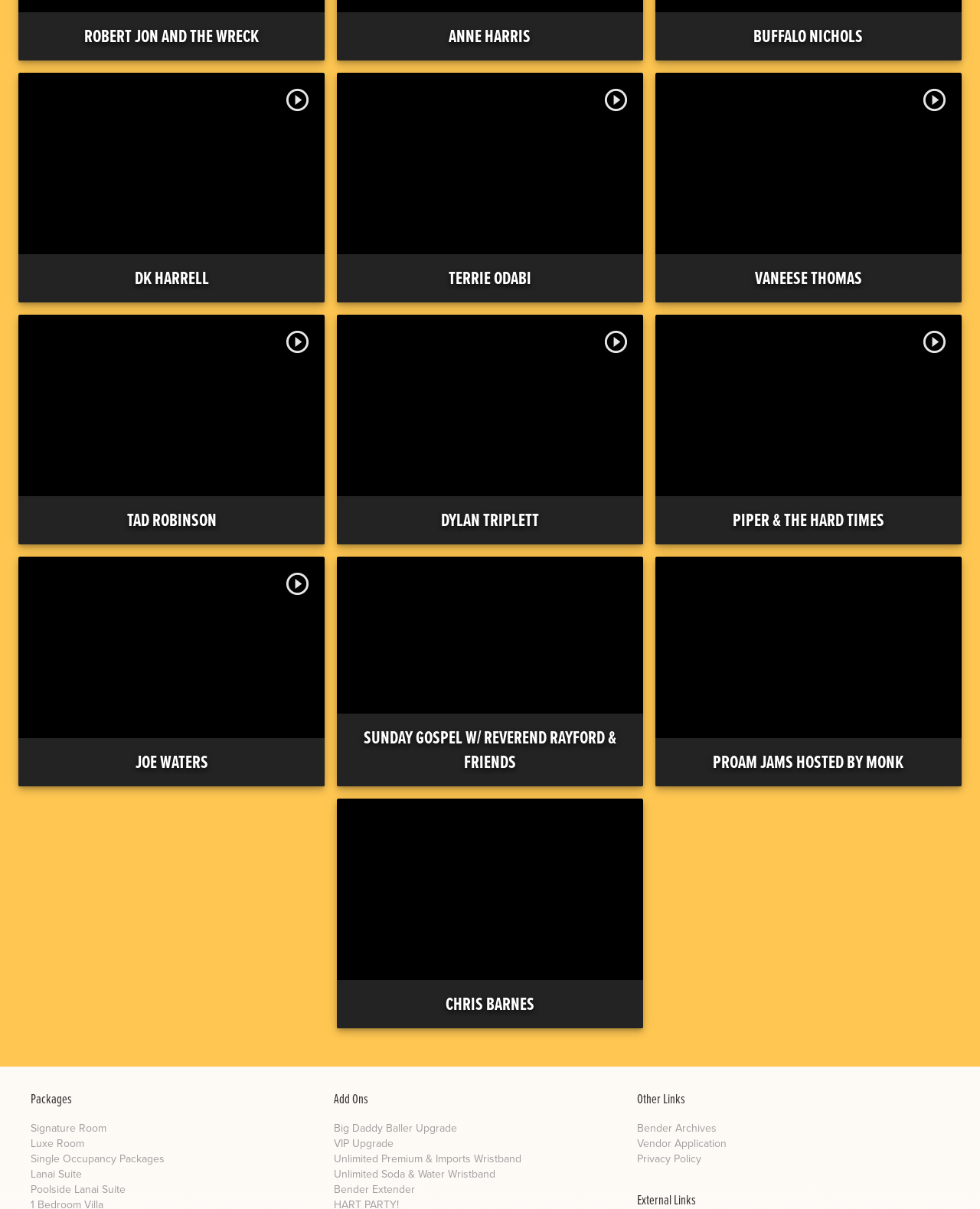Use a single word or phrase to answer the question: What type of packages are offered on this webpage?

Room Packages